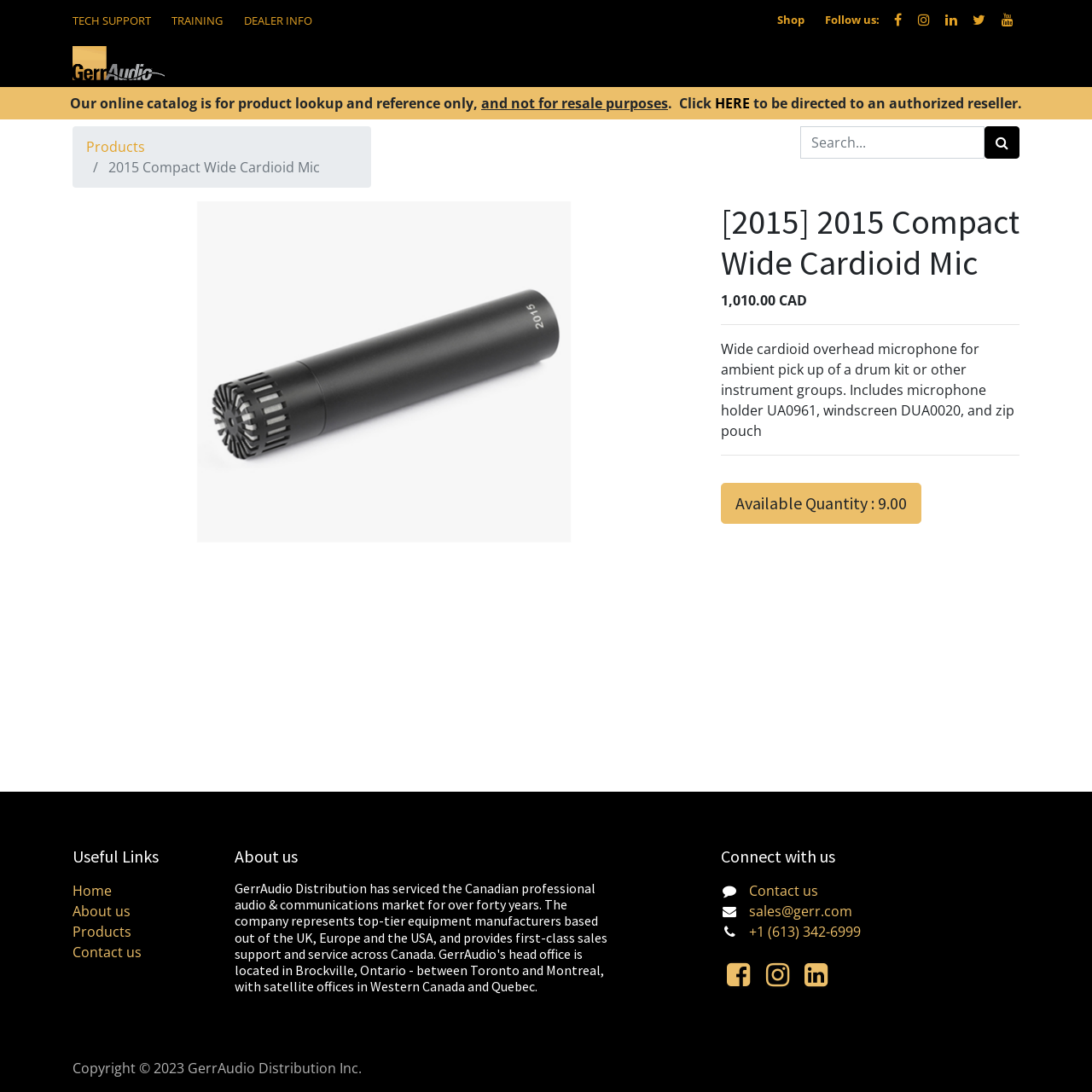Using the webpage screenshot, locate the HTML element that fits the following description and provide its bounding box: "parent_node: Shop Follow us: aria-describedby="tooltip463099"".

[0.837, 0.009, 0.854, 0.027]